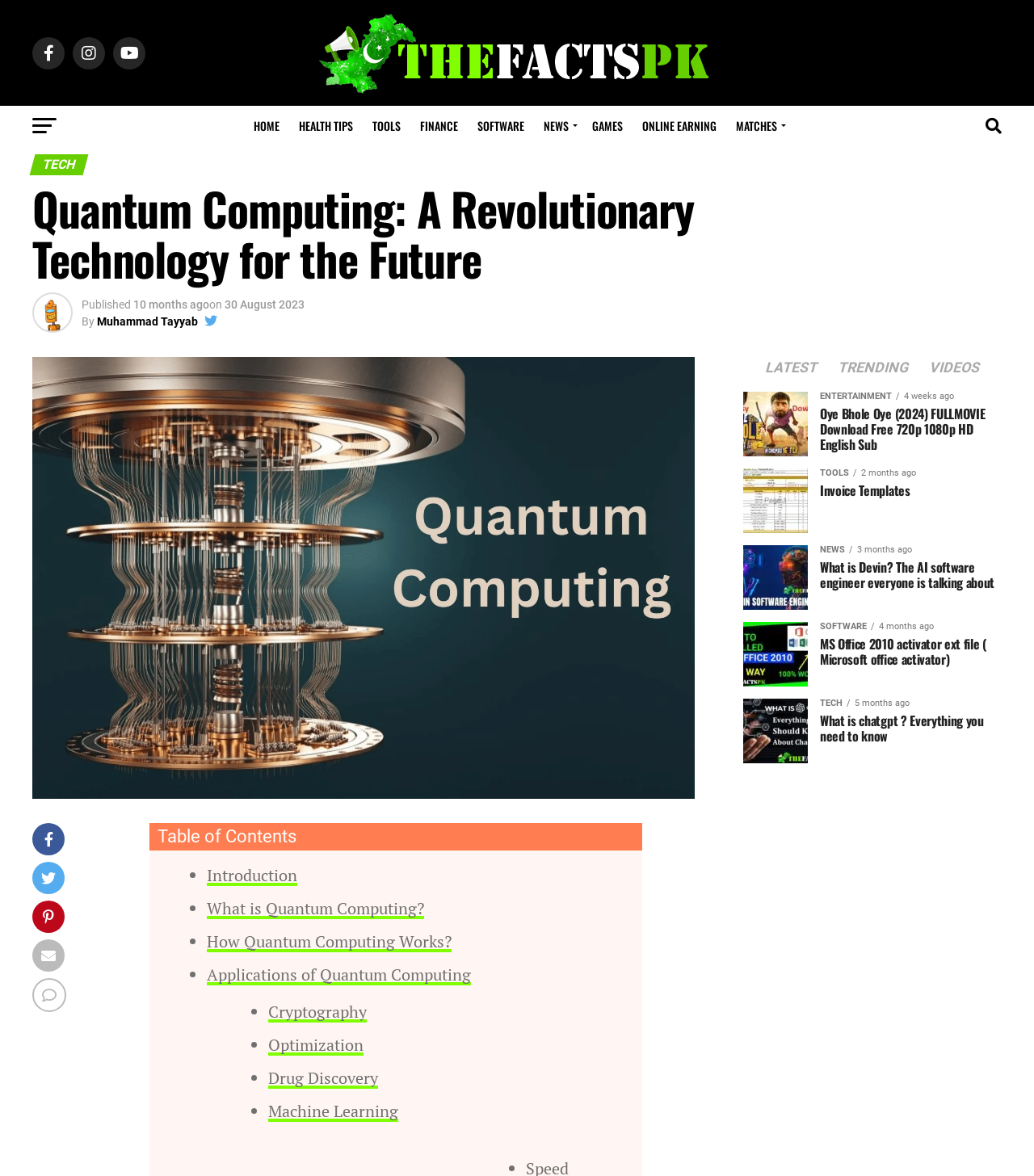Determine the primary headline of the webpage.

Quantum Computing: A Revolutionary Technology for the Future